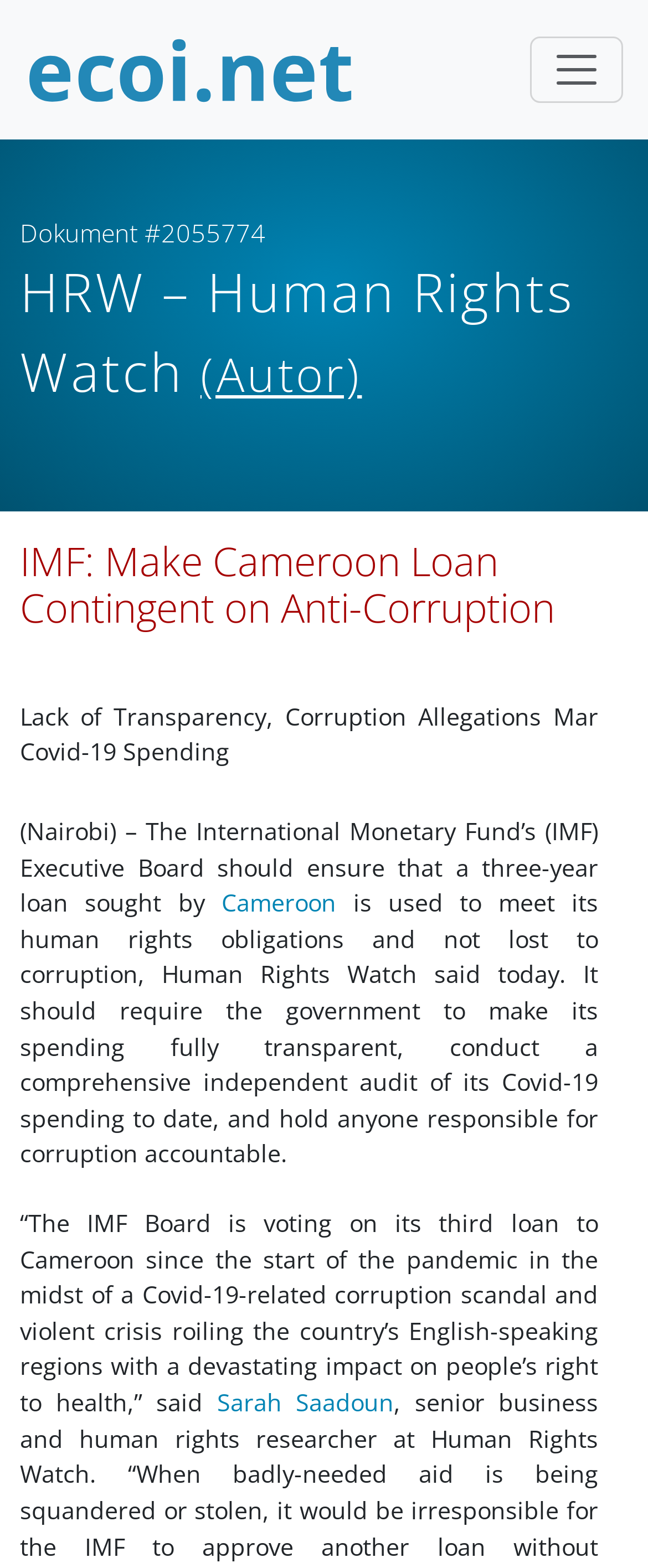Construct a thorough caption encompassing all aspects of the webpage.

The webpage appears to be an article from Human Rights Watch, with the title "IMF: Make Cameroon Loan Contingent on Anti-Corruption". At the top left, there is a link to "ecoi.net" accompanied by an image. On the top right, there is a button to toggle navigation.

Below the title, there is a section with the author's name, "HRW – Human Rights Watch", and a document number "#2055774". The main article content starts with a heading that repeats the title, followed by a brief introduction.

The article's body text is divided into several paragraphs, with some links and names mentioned, such as "Cameroon" and "Sarah Saadoun". The text discusses the International Monetary Fund's loan to Cameroon and the need for transparency and accountability in the use of these funds.

There is a figure or image embedded within the article, but its content is not described. The overall structure of the webpage is simple, with a clear hierarchy of headings and paragraphs, making it easy to follow the article's content.